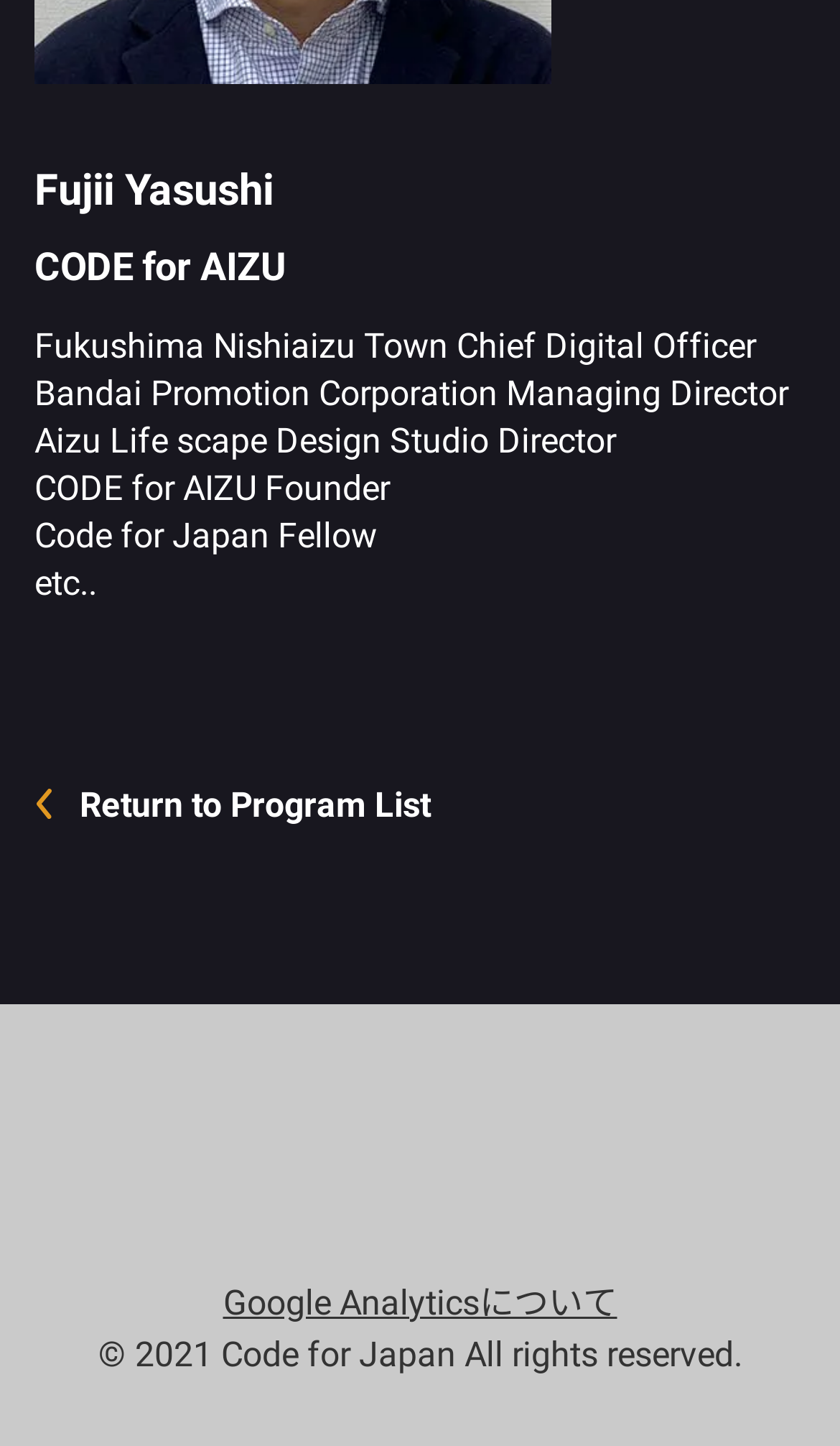What is the name of the person?
Deliver a detailed and extensive answer to the question.

The name of the person is mentioned at the top of the webpage, which is 'Fujii Yasushi'.